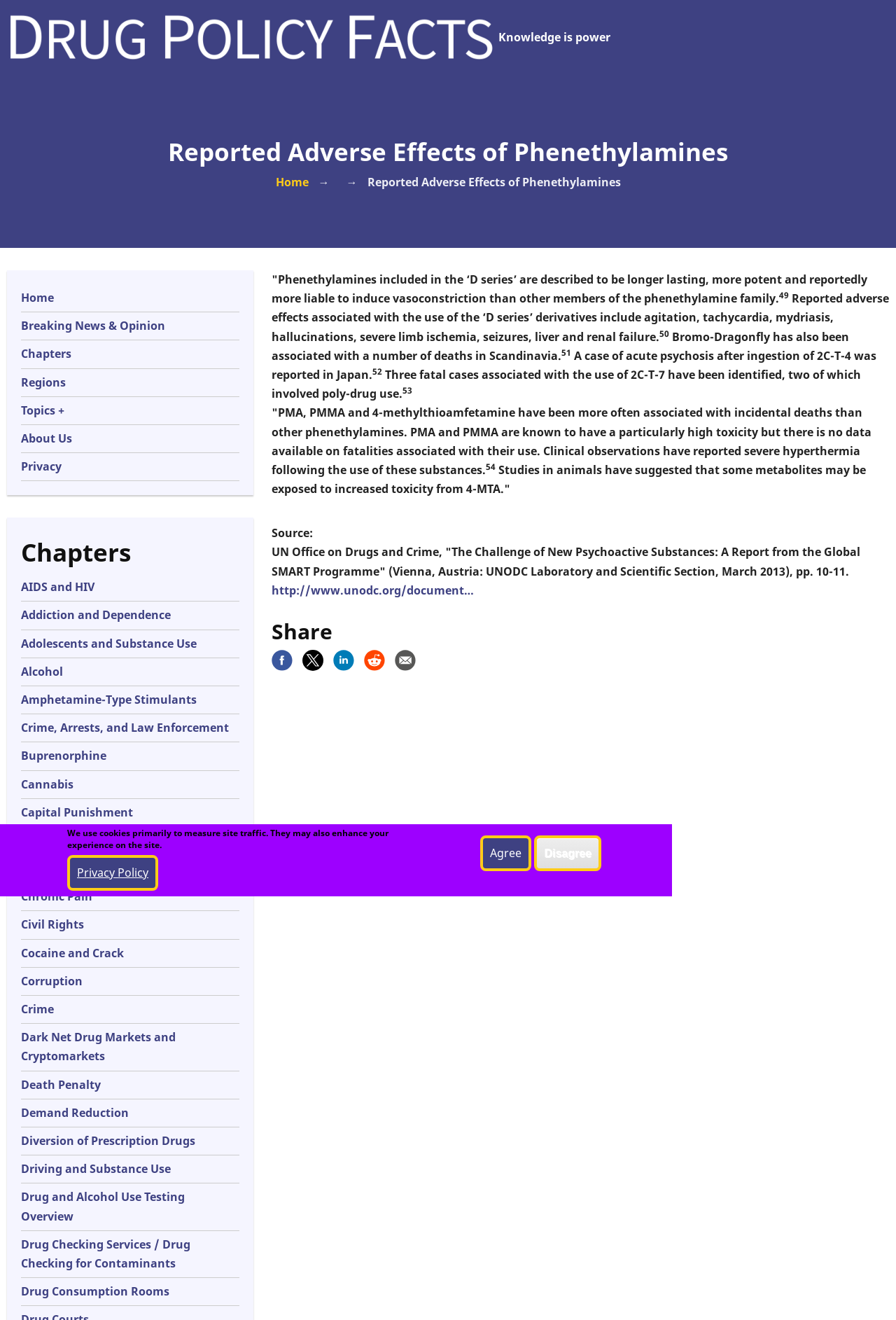Give a complete and precise description of the webpage's appearance.

This webpage is about "Reported Adverse Effects of Phenethylamines" and appears to be an informative article or a chapter from a larger resource. At the top, there is a navigation menu with links to "Home", "Breaking News & Opinion", "Chapters", "Regions", "Topics +", "About Us", and "Privacy". Below the navigation menu, there is a heading "Reported Adverse Effects of Phenethylamines" followed by a brief introduction to the topic.

The main content of the webpage is divided into several sections. The first section discusses the effects of phenethylamines, including agitation, tachycardia, mydriasis, hallucinations, and liver and renal failure. There are several superscript numbers throughout the text, which likely refer to citations or references.

The article also mentions specific cases of adverse effects associated with the use of certain phenethylamines, such as Bromo-Dragonfly and 2C-T-4. Additionally, it discusses the toxicity of PMA, PMMA, and 4-methylthioamfetamine, and cites a report from the UN Office on Drugs and Crime.

At the bottom of the page, there are social media sharing buttons for Facebook, X, LinkedIn, Reddit, and email. There is also a "Main navigation" section with links to various topics, including AIDS and HIV, Addiction and Dependence, Adolescents and Substance Use, and many others.

Throughout the webpage, there are no images except for the social media sharing buttons and a few icons in the navigation menu. The layout is clean and easy to read, with clear headings and concise text.